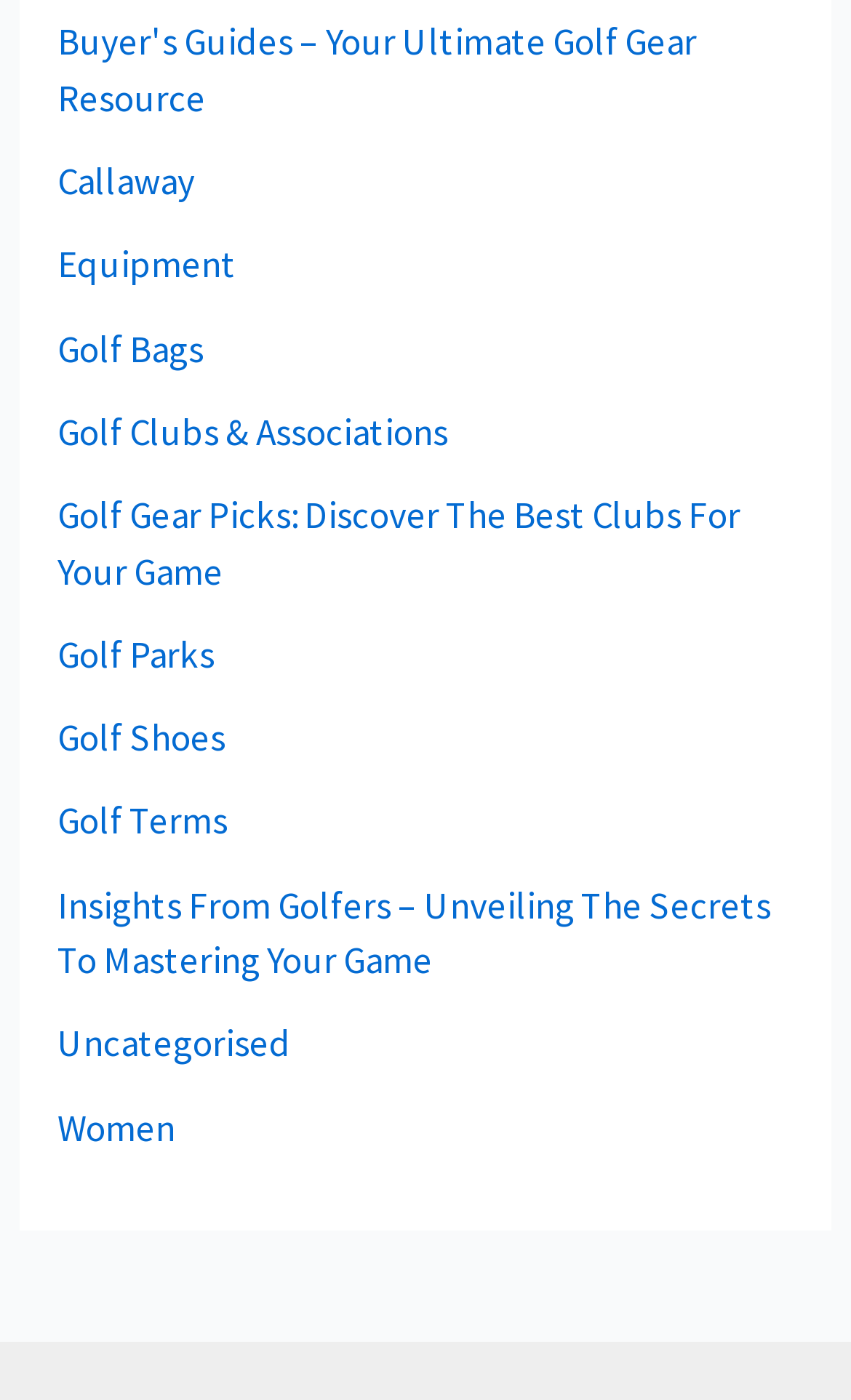Identify the bounding box coordinates of the region I need to click to complete this instruction: "View Buyer's Guides".

[0.067, 0.013, 0.818, 0.087]